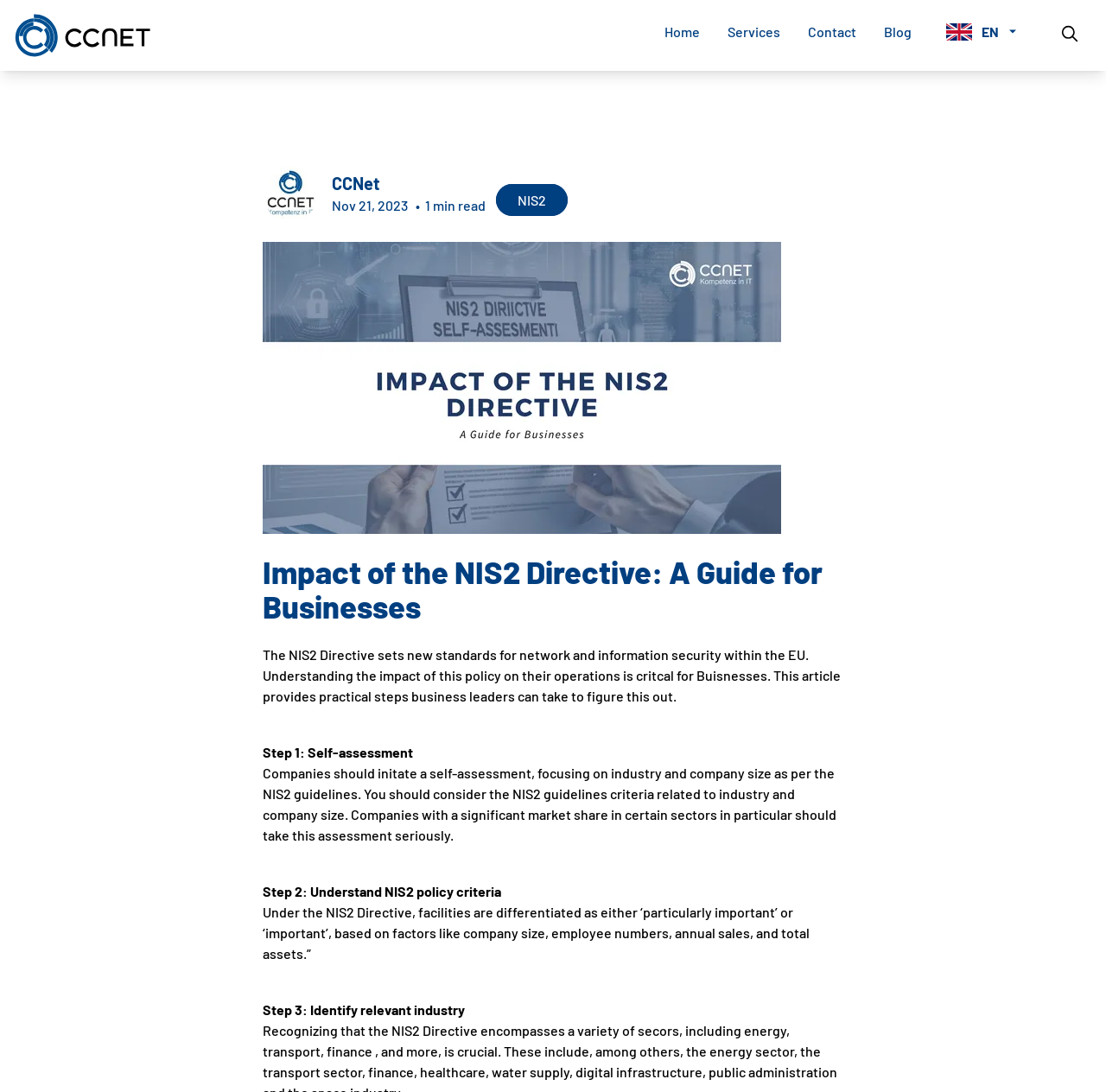Based on the image, provide a detailed response to the question:
What is the logo of the website?

The logo of the website is CCNet Logo, which is located at the top left corner of the webpage, as indicated by the bounding box coordinates [0.013, 0.013, 0.147, 0.052] and the OCR text 'CCNet Logo'.